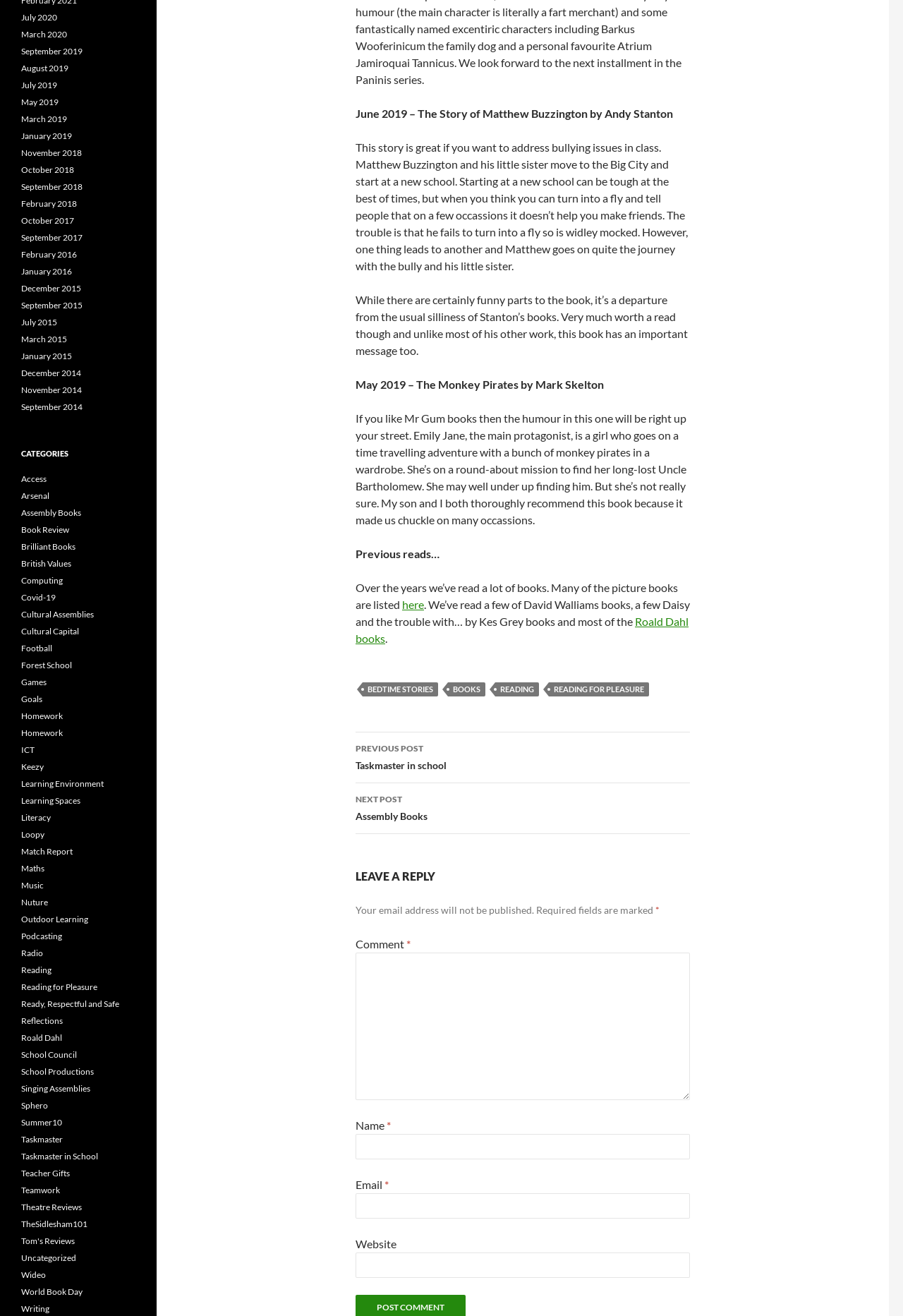Answer the question in one word or a short phrase:
What is the title of the story described?

The Story of Matthew Buzzington